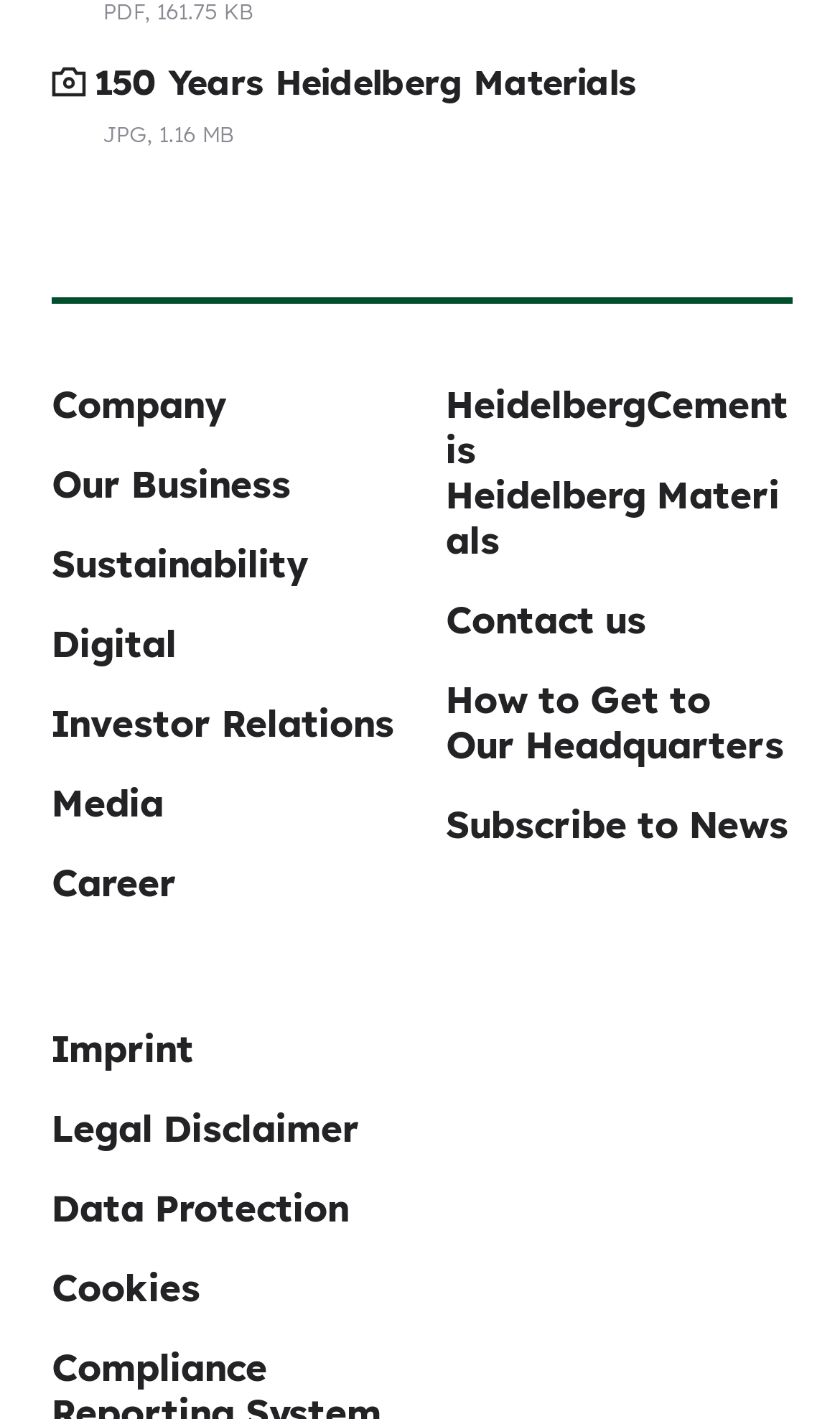Please specify the bounding box coordinates for the clickable region that will help you carry out the instruction: "Visit the 'Sustainability' page".

[0.062, 0.381, 0.367, 0.413]